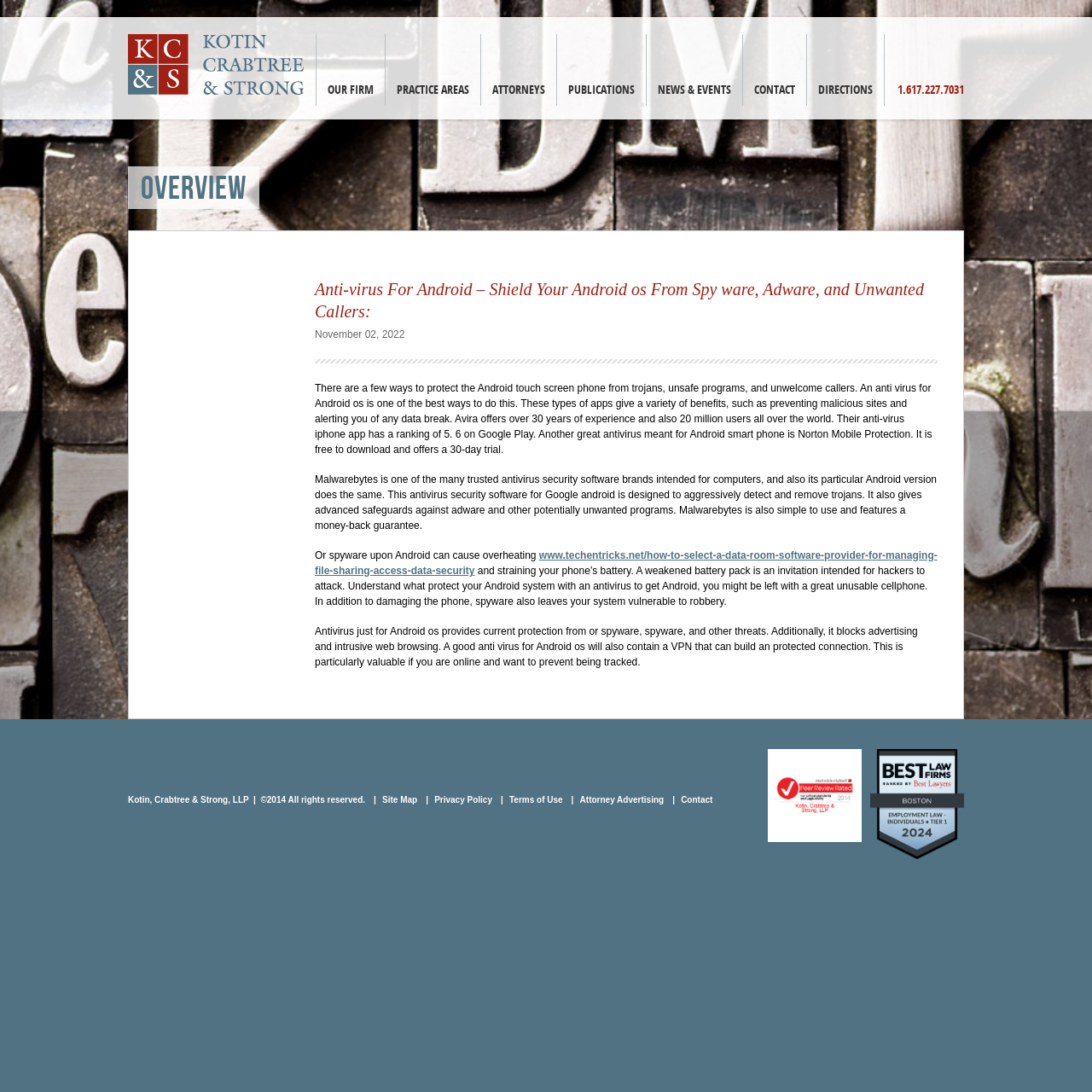Determine the bounding box coordinates of the clickable region to follow the instruction: "Read the article about anti-virus for Android".

[0.288, 0.212, 0.859, 0.658]